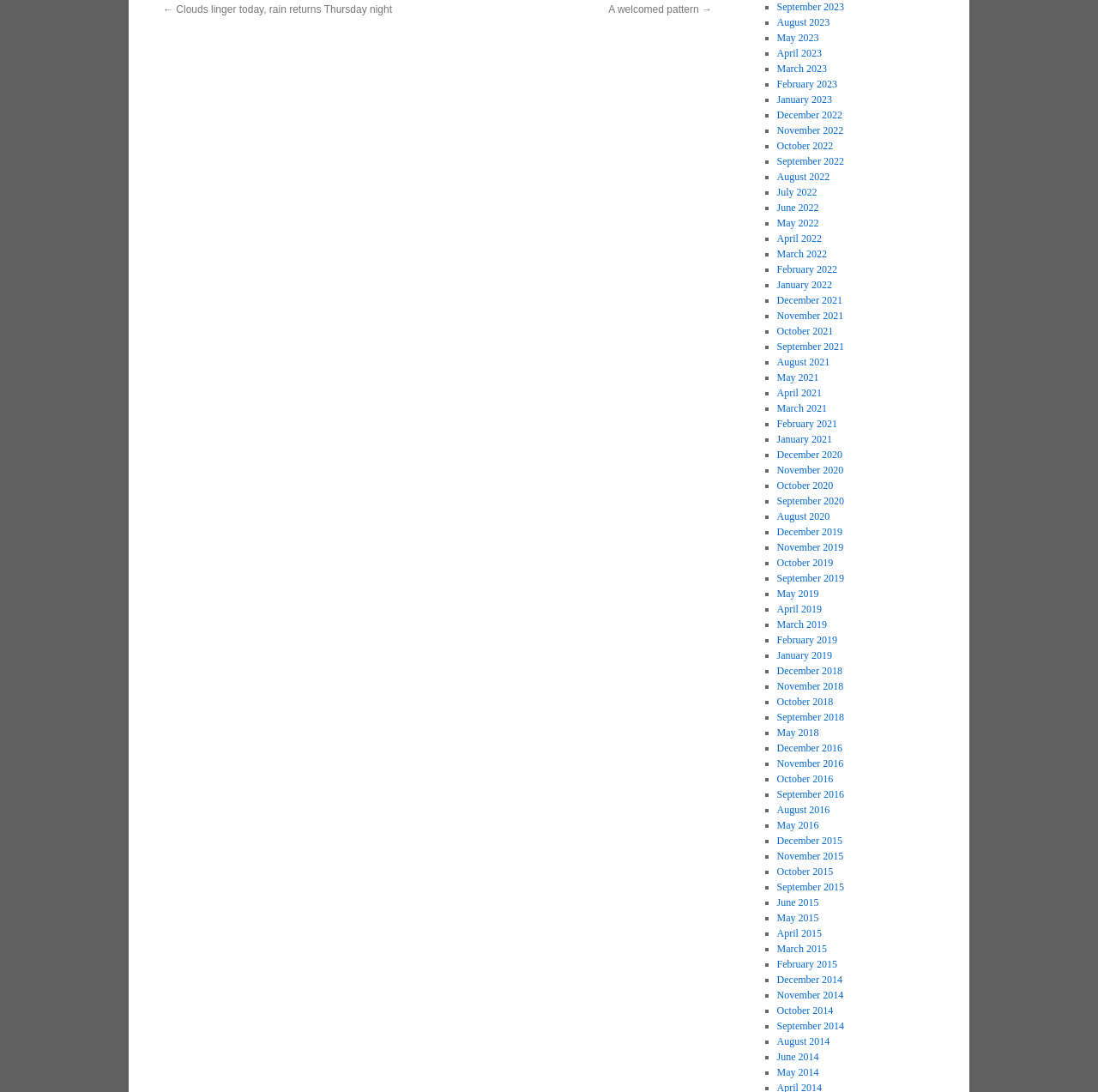Determine the bounding box coordinates of the clickable region to carry out the instruction: "Browse May 2019".

[0.707, 0.538, 0.746, 0.549]